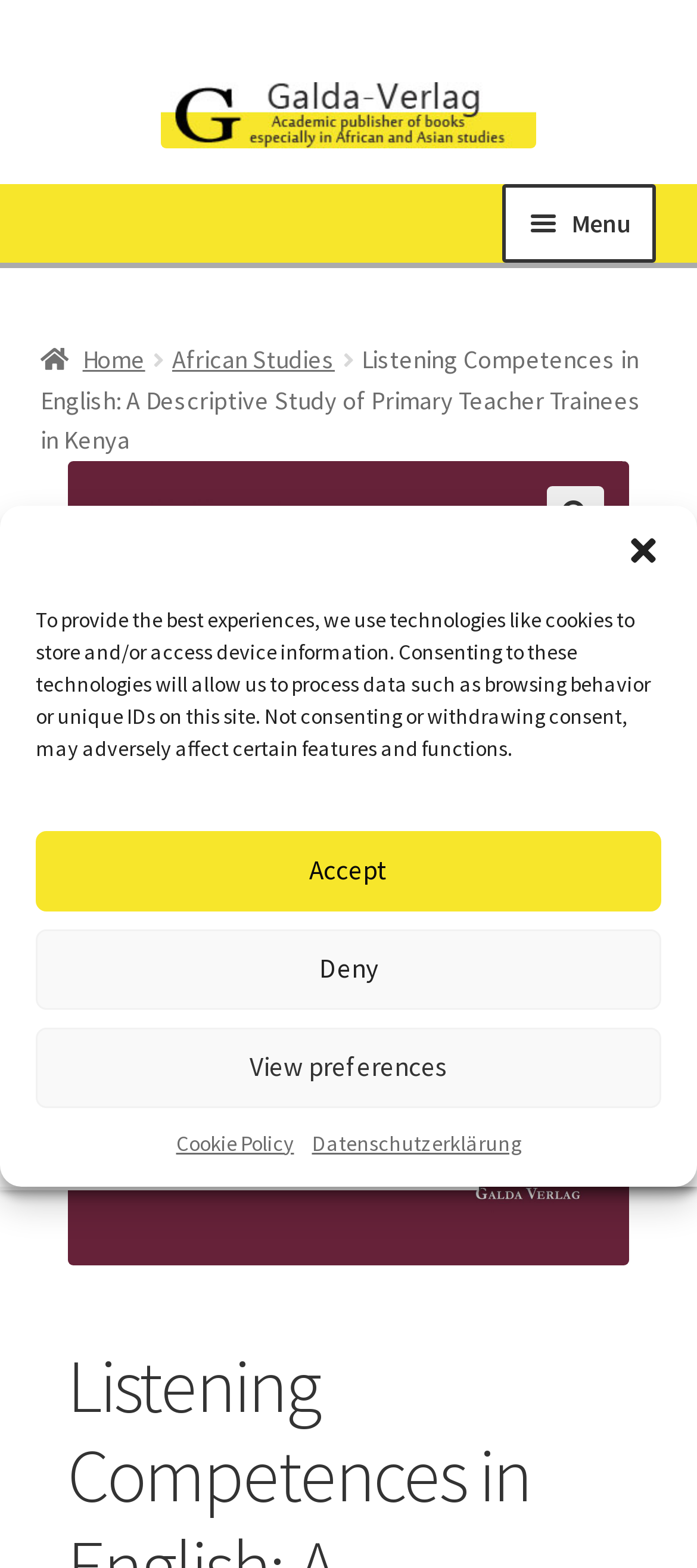Determine the bounding box coordinates of the region that needs to be clicked to achieve the task: "View Book Series & Journals".

[0.058, 0.232, 0.942, 0.264]